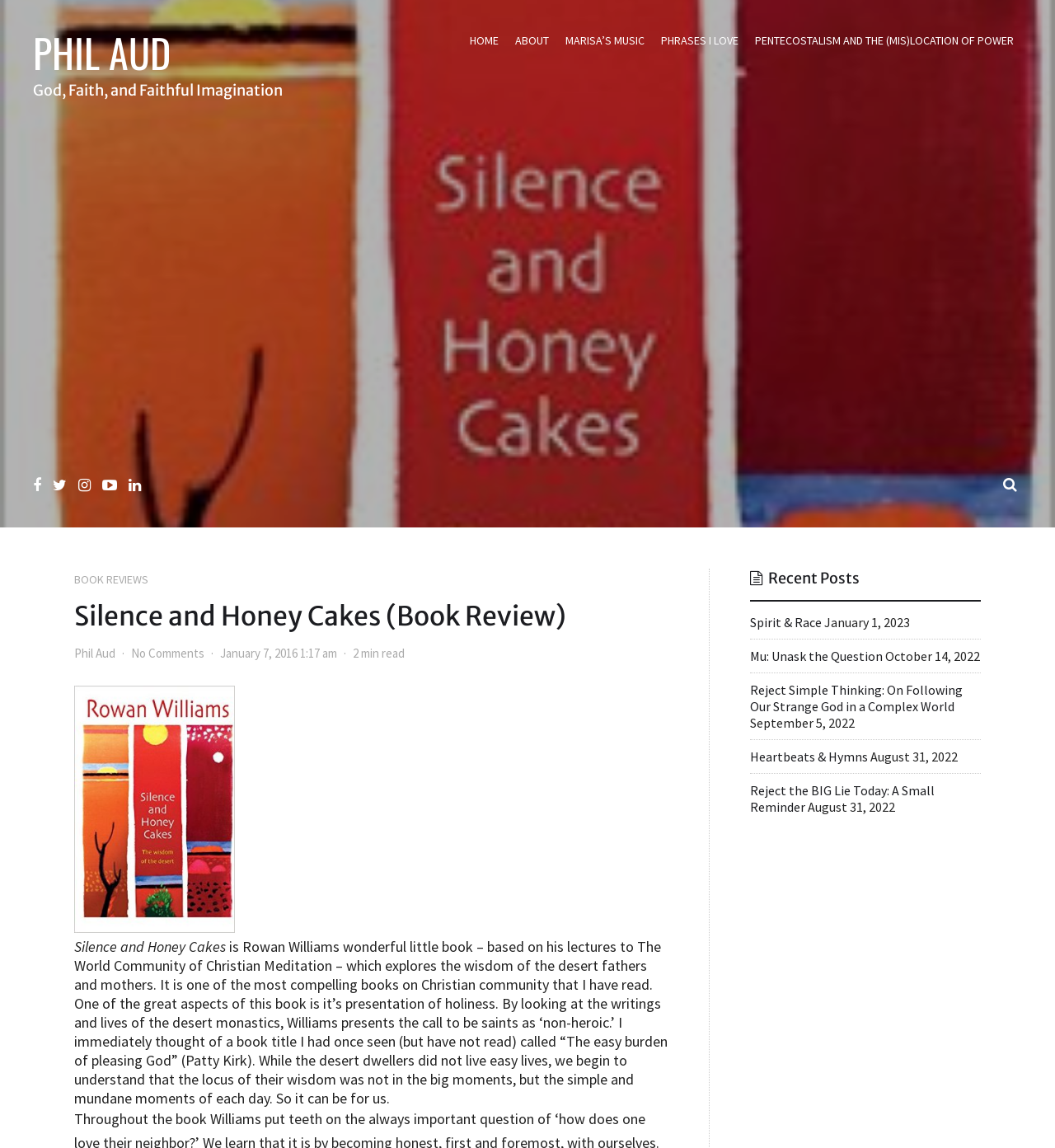What is the topic of the recent post 'Spirit & Race'?
Answer with a single word or phrase, using the screenshot for reference.

Not specified